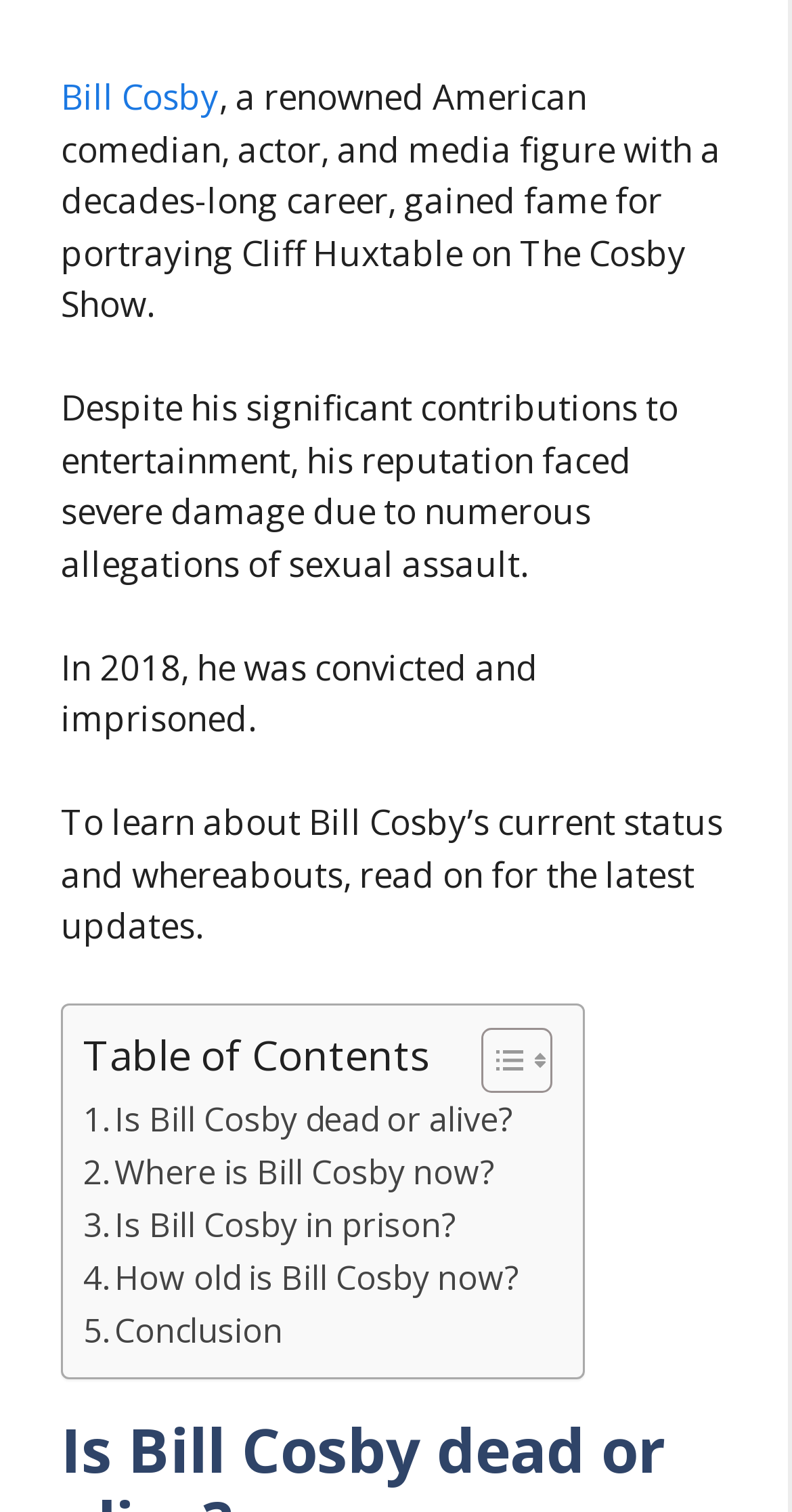Please specify the bounding box coordinates in the format (top-left x, top-left y, bottom-right x, bottom-right y), with all values as floating point numbers between 0 and 1. Identify the bounding box of the UI element described by: Bill Cosby

[0.077, 0.049, 0.277, 0.08]